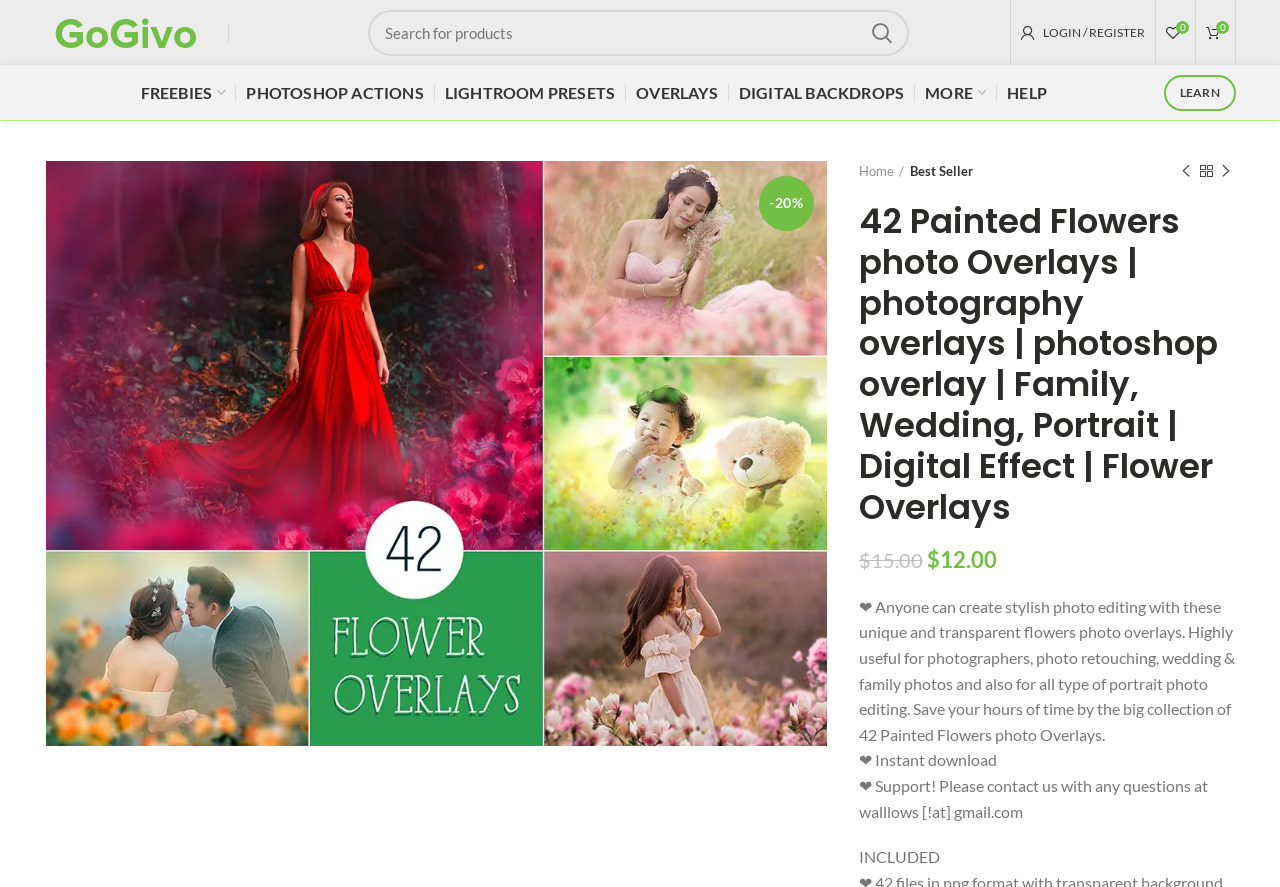Please provide the bounding box coordinates for the element that needs to be clicked to perform the instruction: "Search for products". The coordinates must consist of four float numbers between 0 and 1, formatted as [left, top, right, bottom].

[0.288, 0.011, 0.71, 0.063]